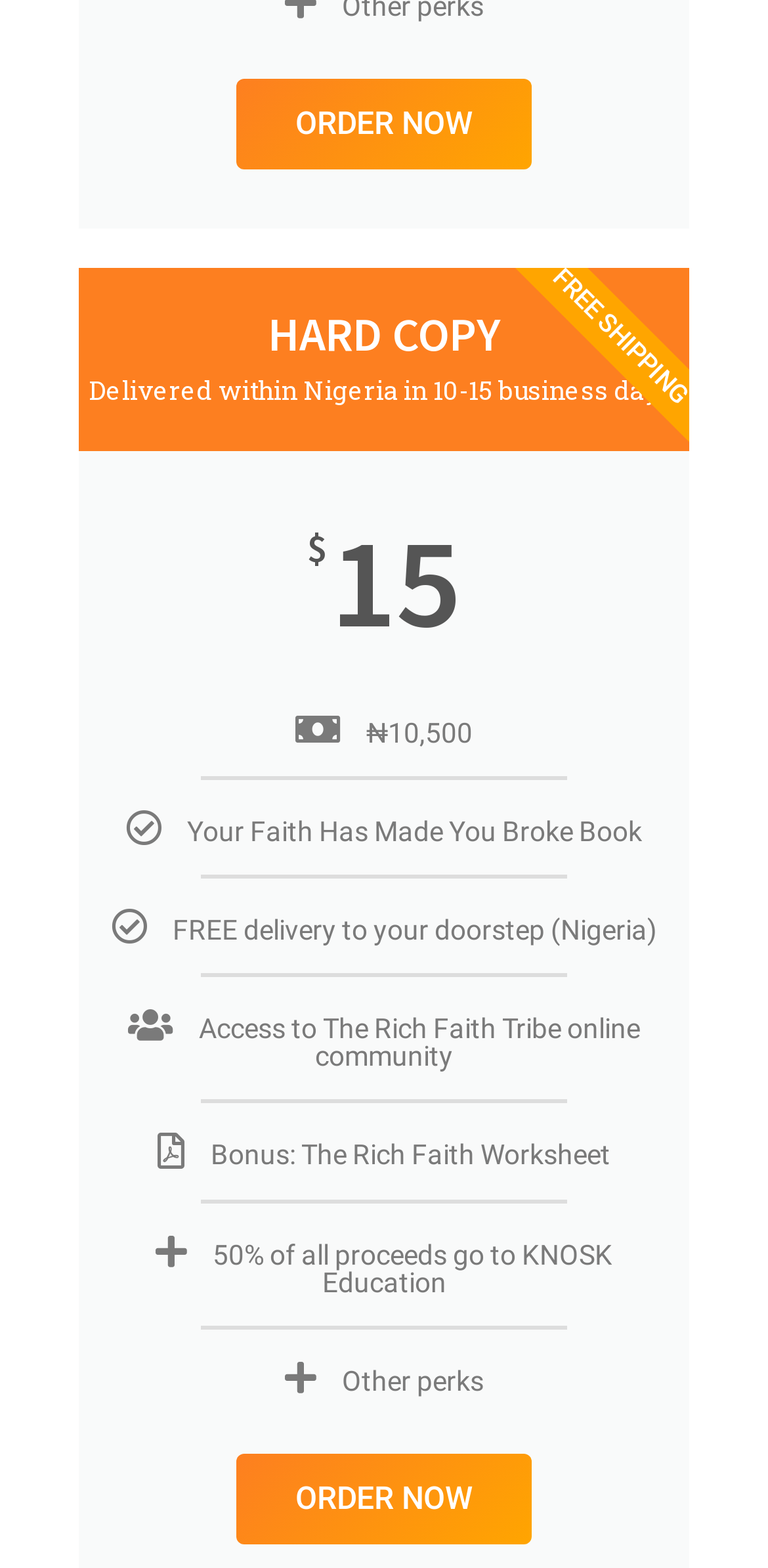With reference to the image, please provide a detailed answer to the following question: What is the price of the book?

The price of the book is mentioned in the webpage as ₦10,500, which is equivalent to $10,500.